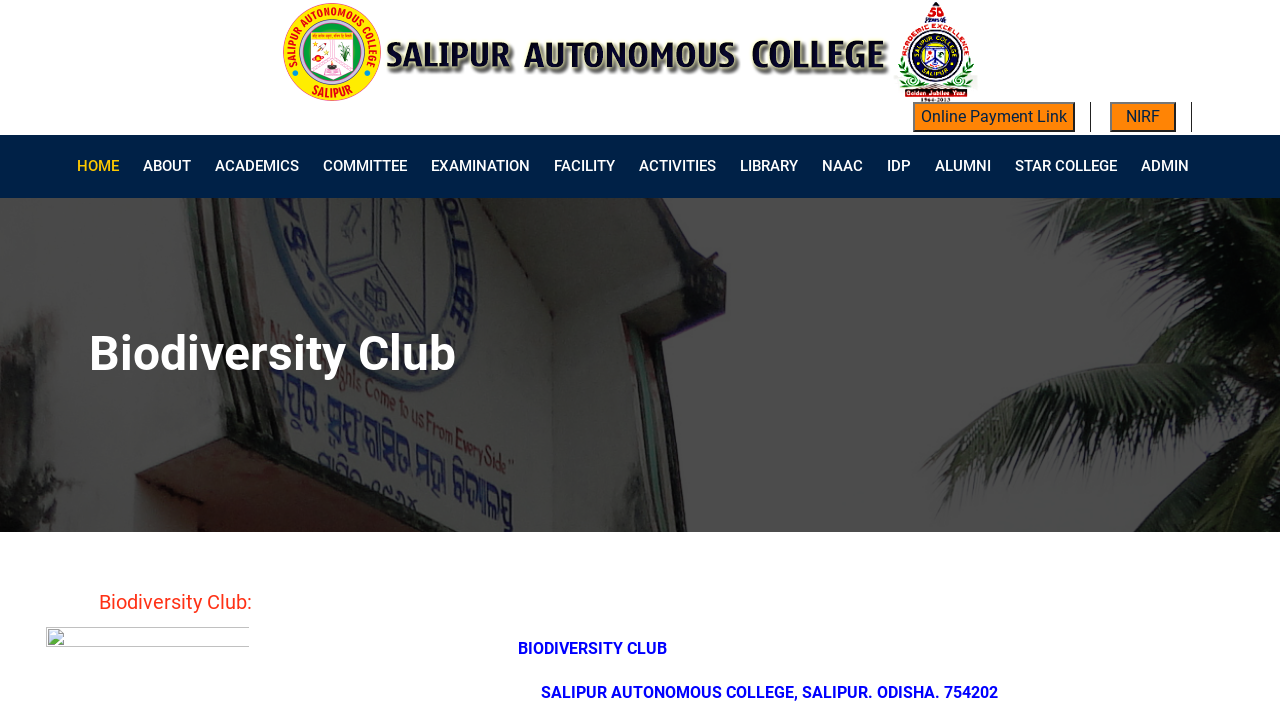How many links are there in the navigation menu?
Based on the image, provide your answer in one word or phrase.

14